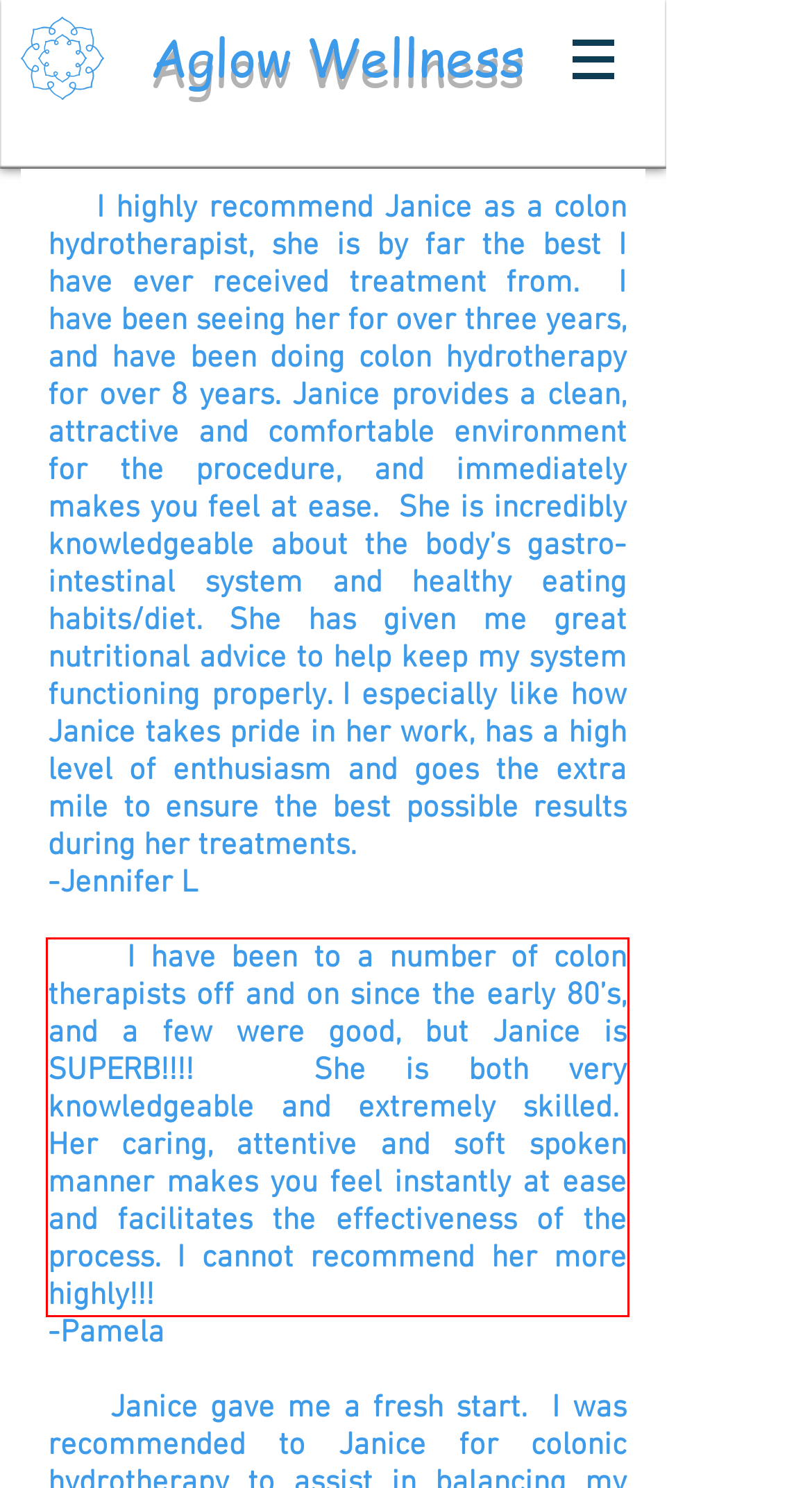From the provided screenshot, extract the text content that is enclosed within the red bounding box.

I have been to a number of colon therapists off and on since the early 80’s, and a few were good, but Janice is SUPERB!!!! She is both very knowledgeable and extremely skilled. Her caring, attentive and soft spoken manner makes you feel instantly at ease and facilitates the effectiveness of the process. I cannot recommend her more highly!!!